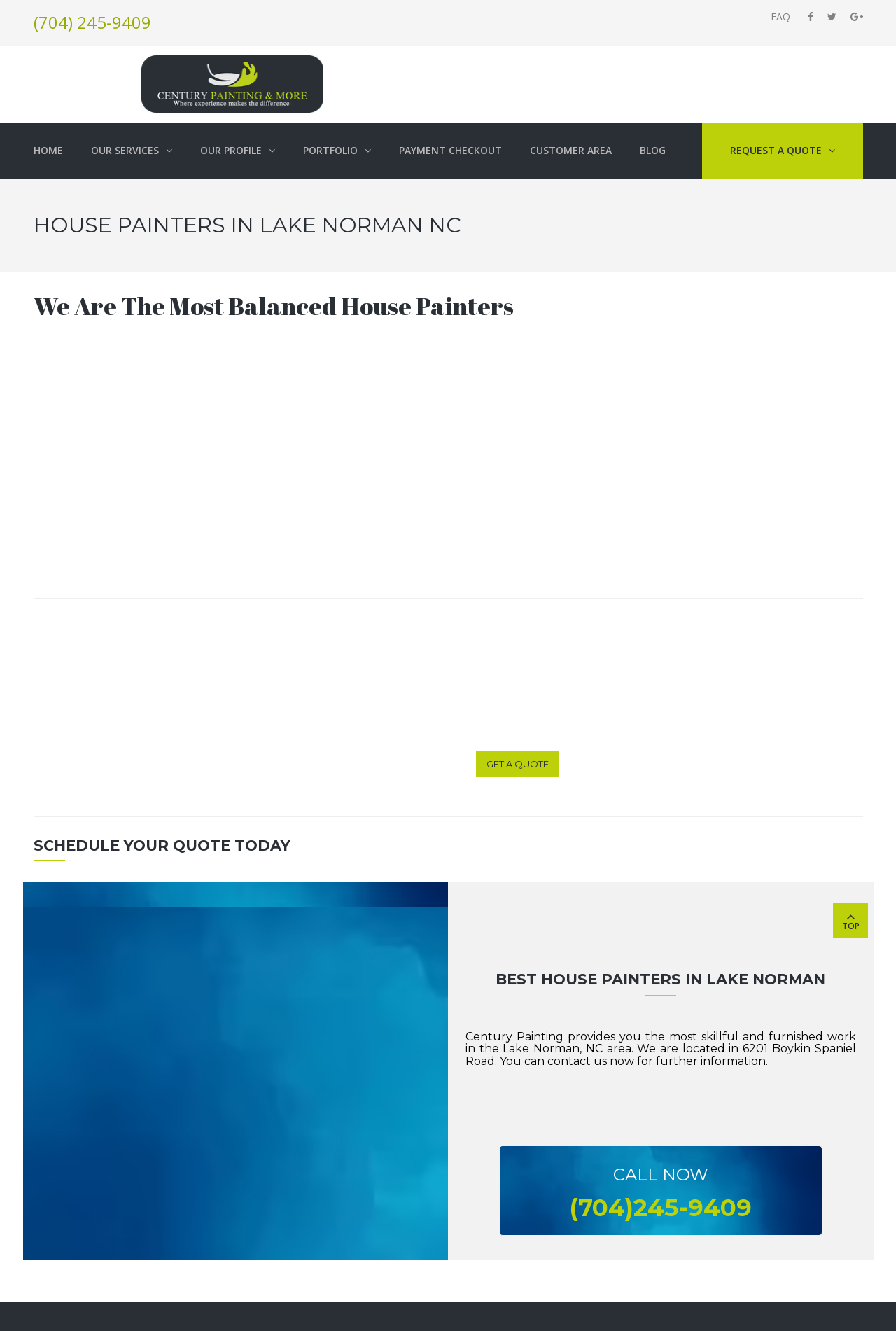What is the name of the company providing house painting services?
Give a single word or phrase answer based on the content of the image.

Century Painting